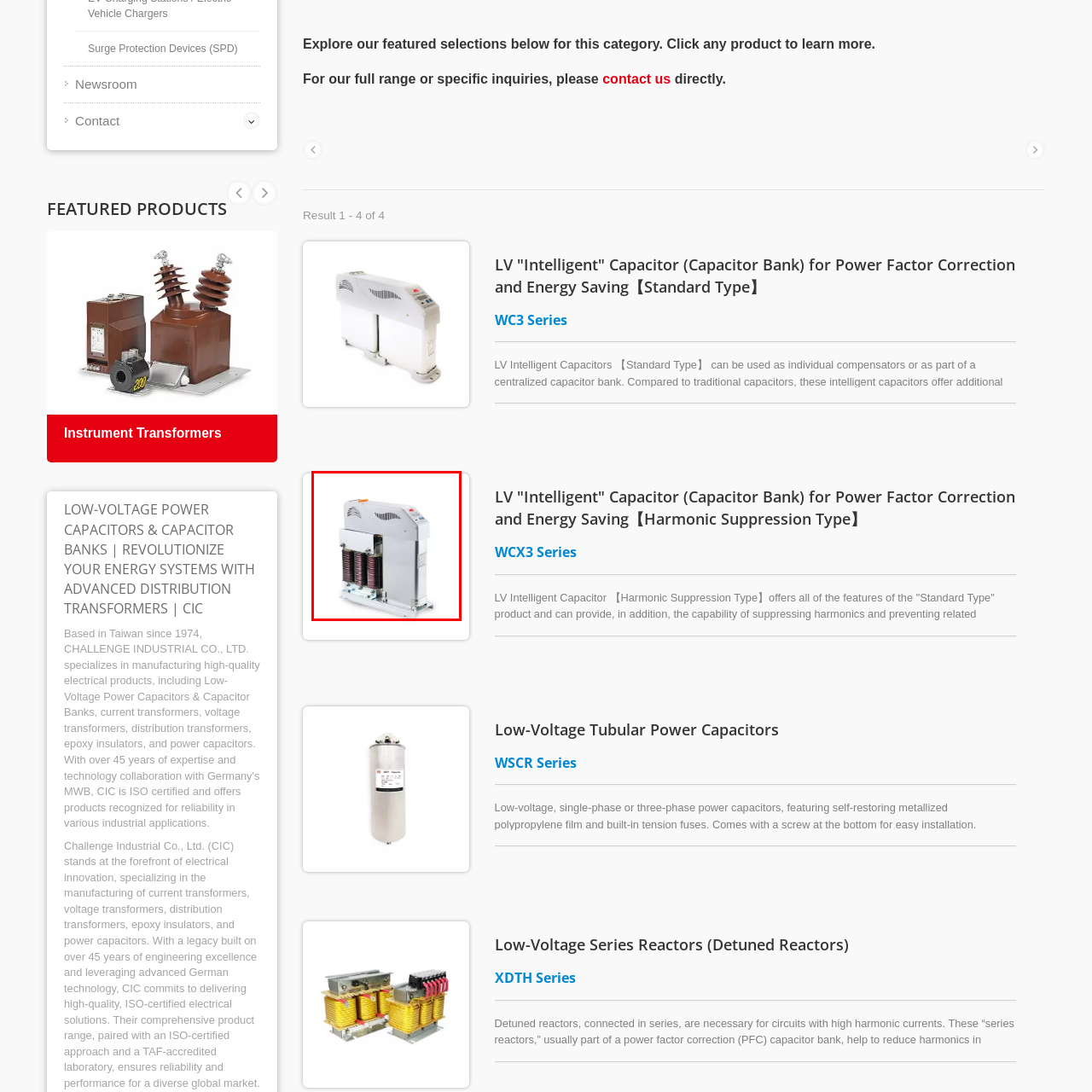Direct your attention to the image contained by the red frame and provide a detailed response to the following question, utilizing the visual data from the image:
What type of capacitor is featured in the image?

The caption specifically mentions that the image showcases the Harmonic Suppression Type of capacitor, which is a distinctive feature of the LV 'Intelligent' Capacitor.